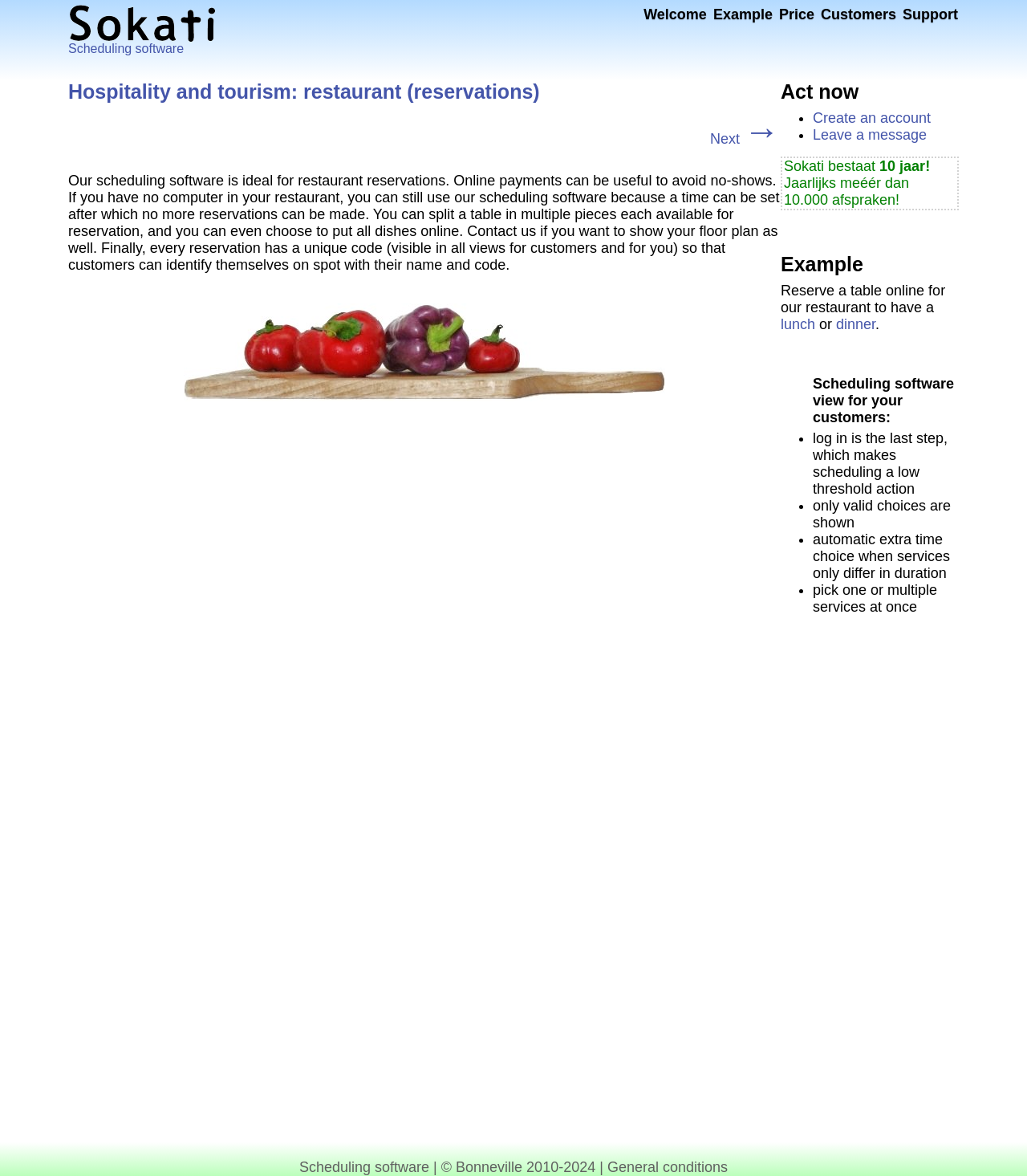Specify the bounding box coordinates of the area to click in order to execute this command: 'Click on 'Scheduling software''. The coordinates should consist of four float numbers ranging from 0 to 1, and should be formatted as [left, top, right, bottom].

[0.066, 0.035, 0.179, 0.047]